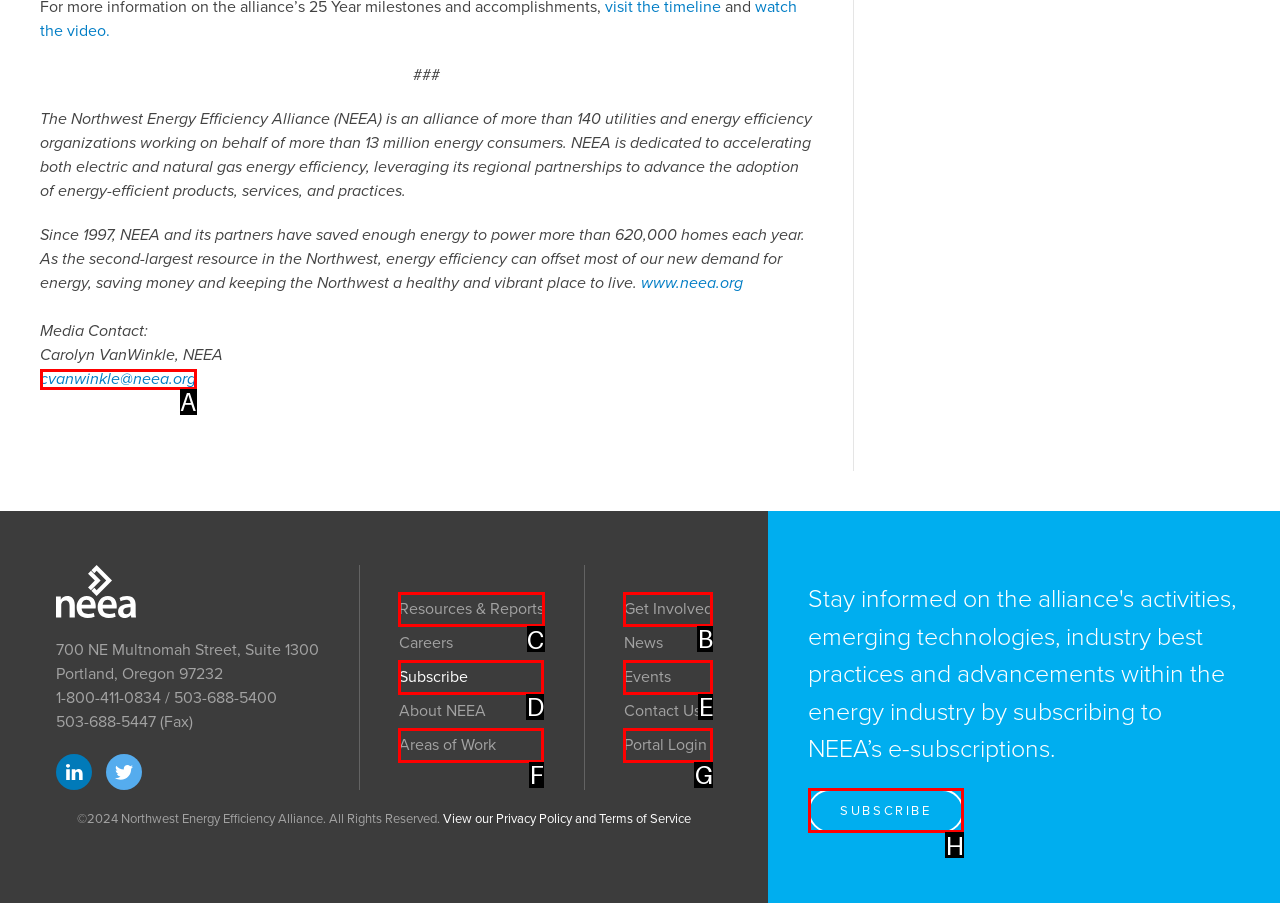Choose the letter of the element that should be clicked to complete the task: View resources and reports
Answer with the letter from the possible choices.

C